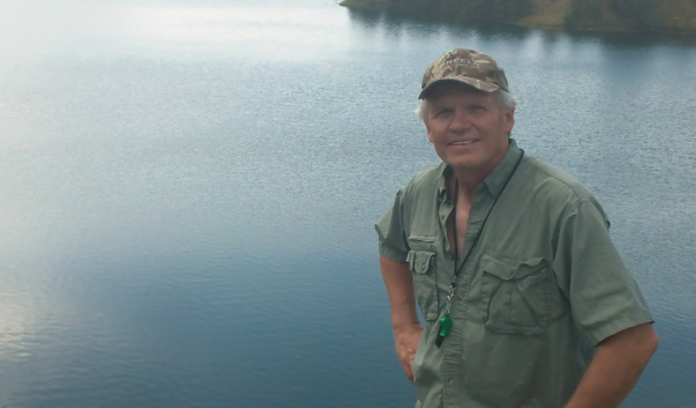Generate an elaborate caption that covers all aspects of the image.

The image features a man standing by a tranquil body of water, likely a lake, with a calm reflection of the surrounding landscape on the surface. He is dressed in a light green shirt and wears a camouflage cap, exuding a relaxed, outdoorsy vibe. The backdrop consists of a mixture of trees and a hint of land that frames the water. The man appears to be enjoying the serene environment, presenting a content smile that suggests a connection to nature. This image encapsulates a moment of leisure, possibly during a day spent outdoors or fishing, highlighting a peaceful interaction with the natural world.